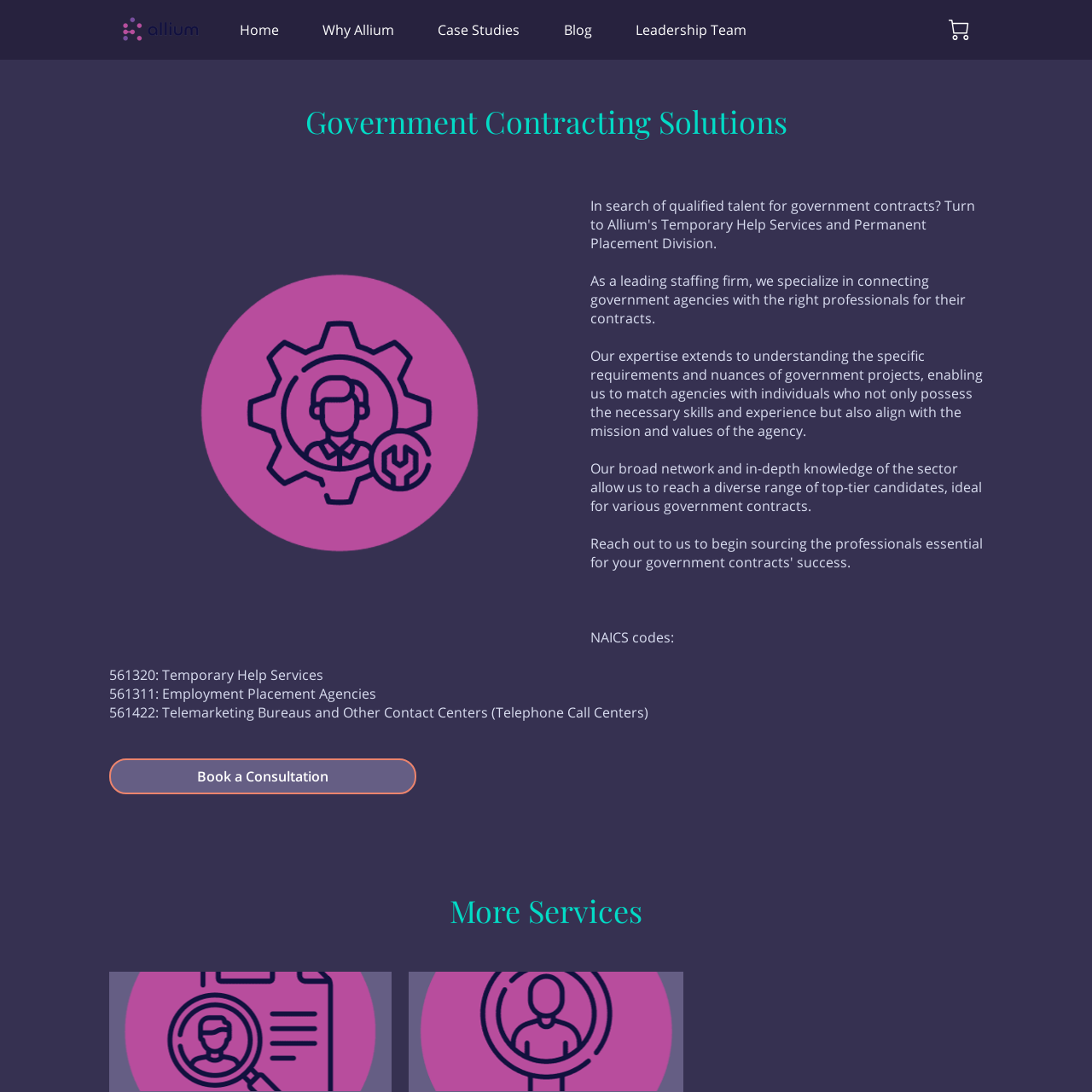Kindly determine the bounding box coordinates for the clickable area to achieve the given instruction: "Click the 'Why Allium' link".

[0.295, 0.019, 0.361, 0.036]